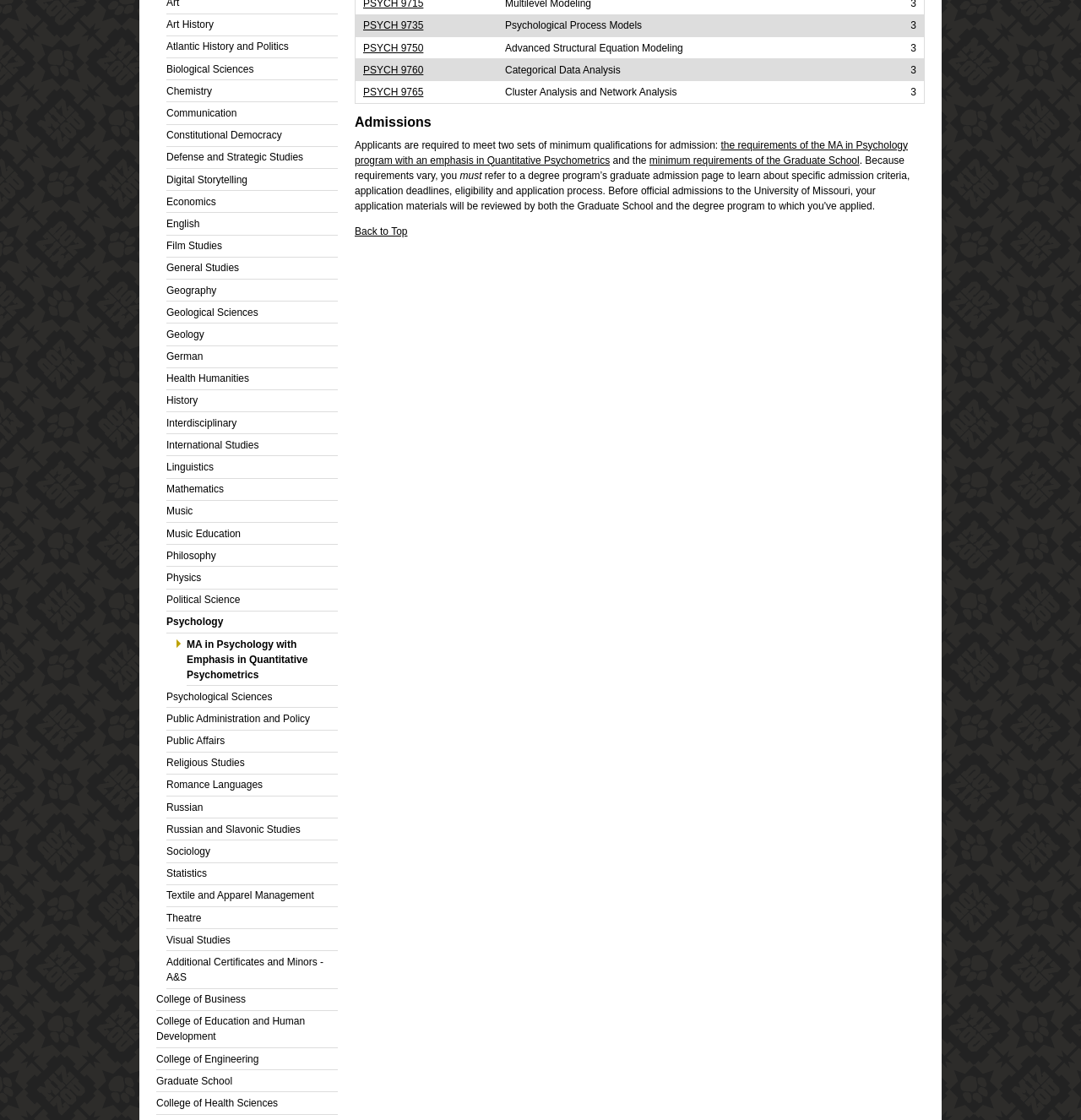Using the description: "Public Administration and Policy", identify the bounding box of the corresponding UI element in the screenshot.

[0.154, 0.632, 0.312, 0.652]